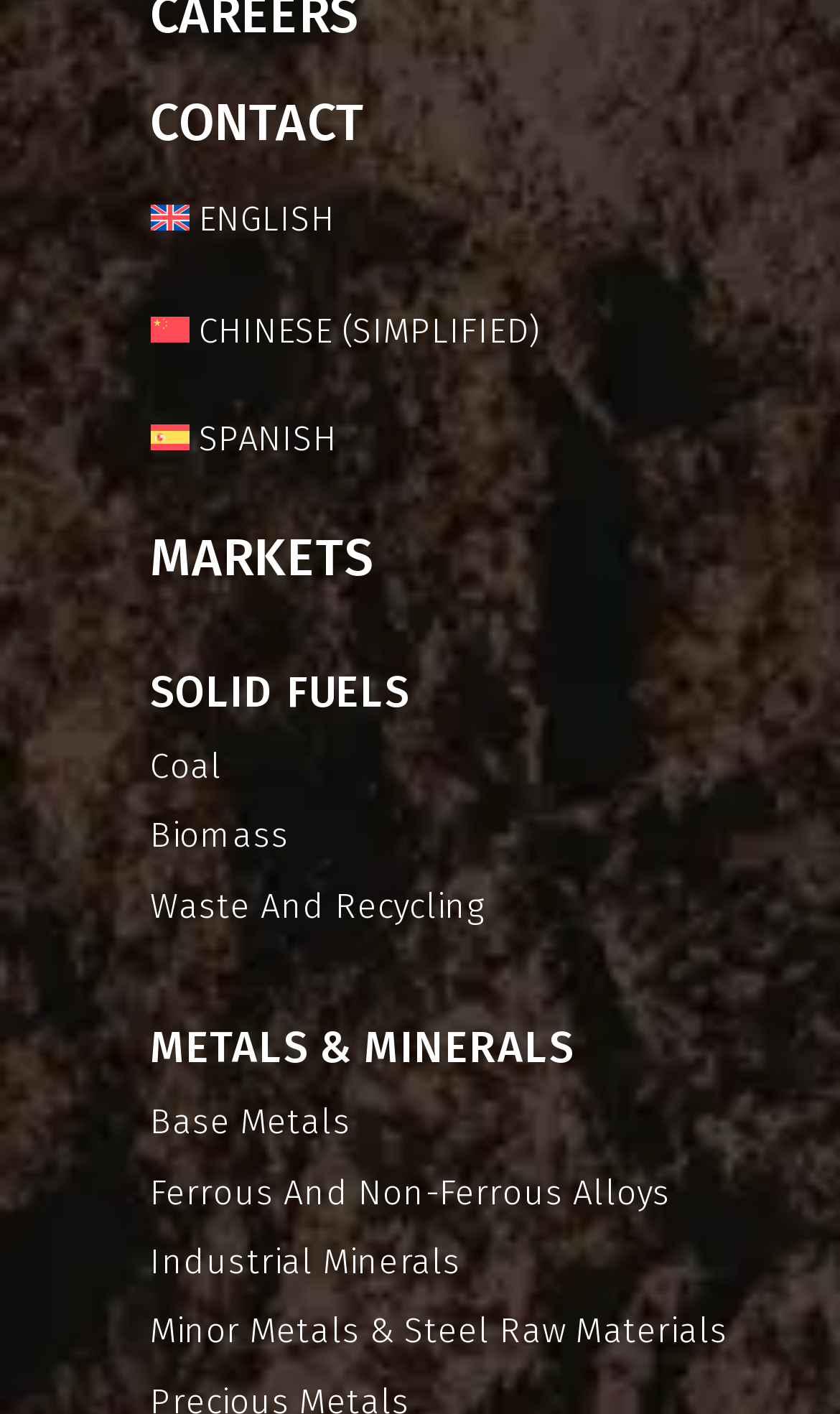What is the category above 'Base Metals'?
Look at the screenshot and respond with a single word or phrase.

METALS & MINERALS